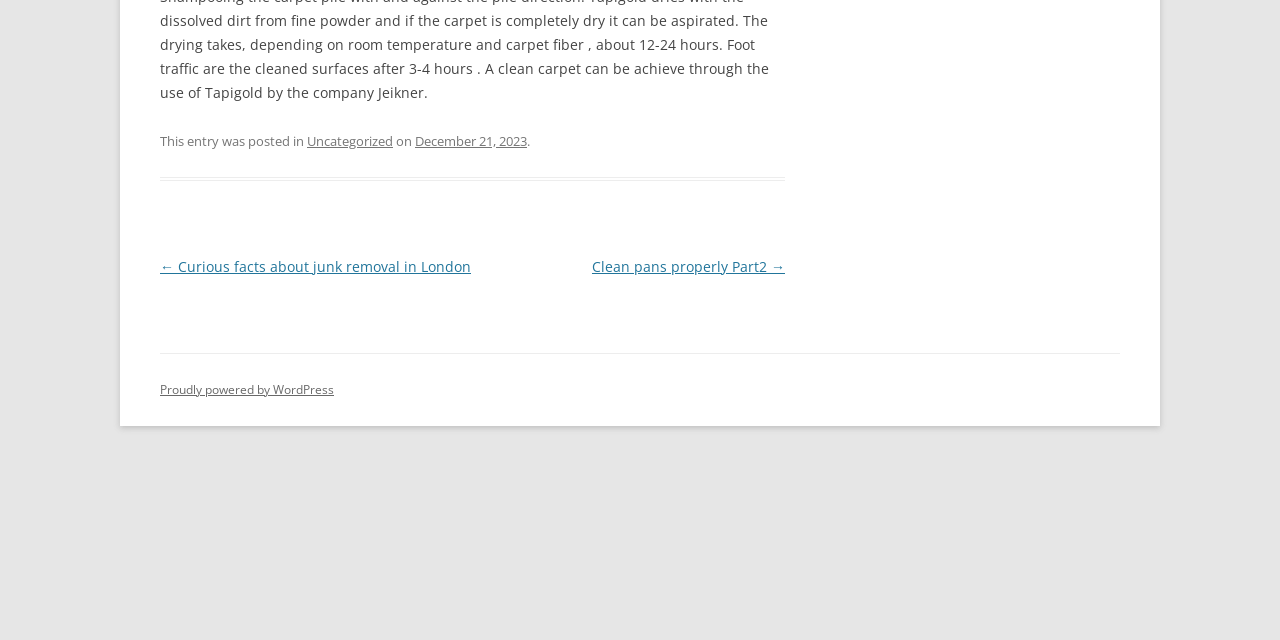Extract the bounding box coordinates for the UI element described as: "signedbooks@alabamabooksmith.com".

None